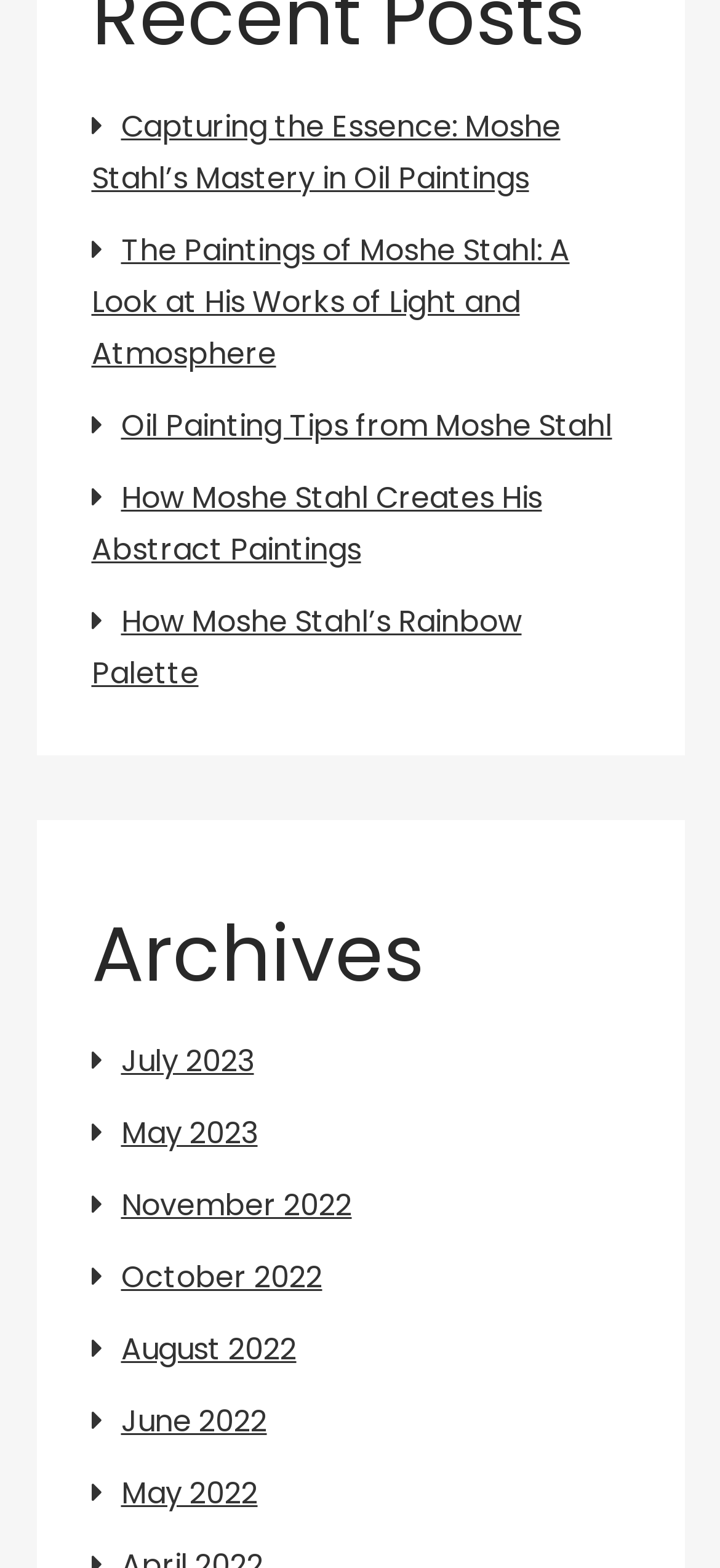How many articles are listed on the webpage?
Your answer should be a single word or phrase derived from the screenshot.

5